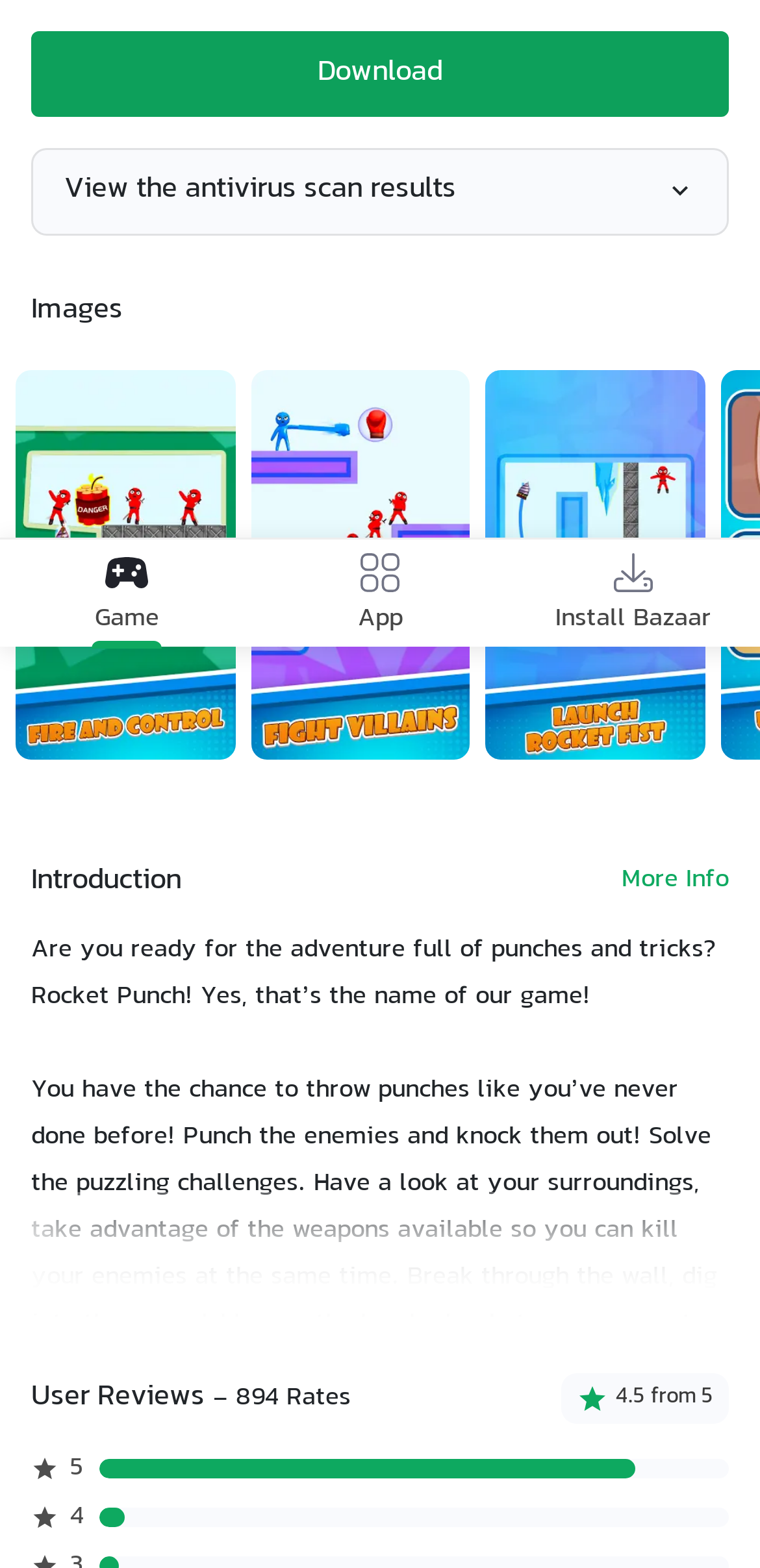Identify the bounding box coordinates for the UI element described by the following text: "Game". Provide the coordinates as four float numbers between 0 and 1, in the format [left, top, right, bottom].

[0.124, 0.35, 0.209, 0.406]